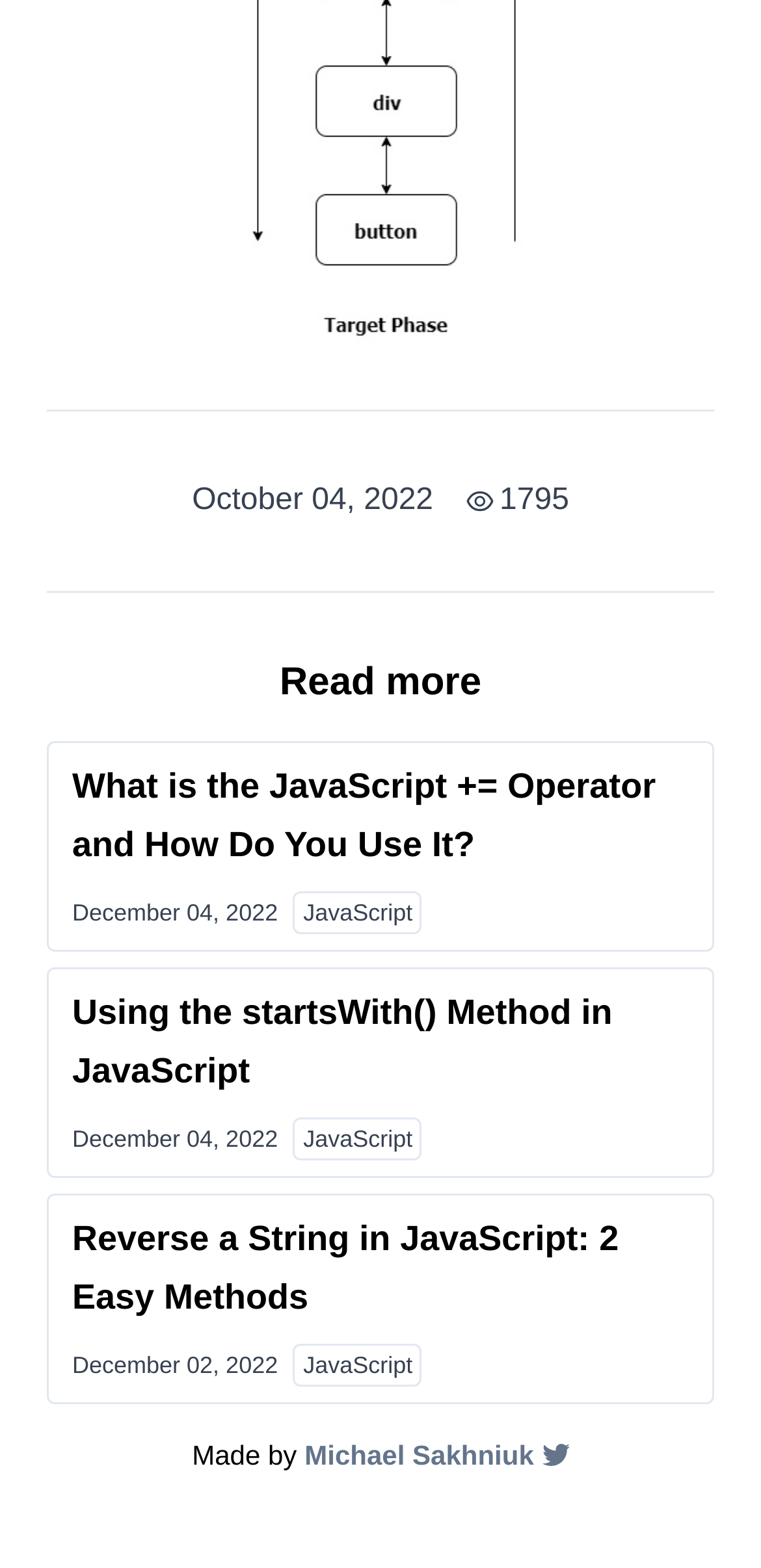What is the date of the latest article?
From the details in the image, provide a complete and detailed answer to the question.

I looked for the earliest date mentioned on the webpage, which is [87] 'October 04, 2022'. This date is located near the top of the webpage, indicating that it is likely the date of the latest article.